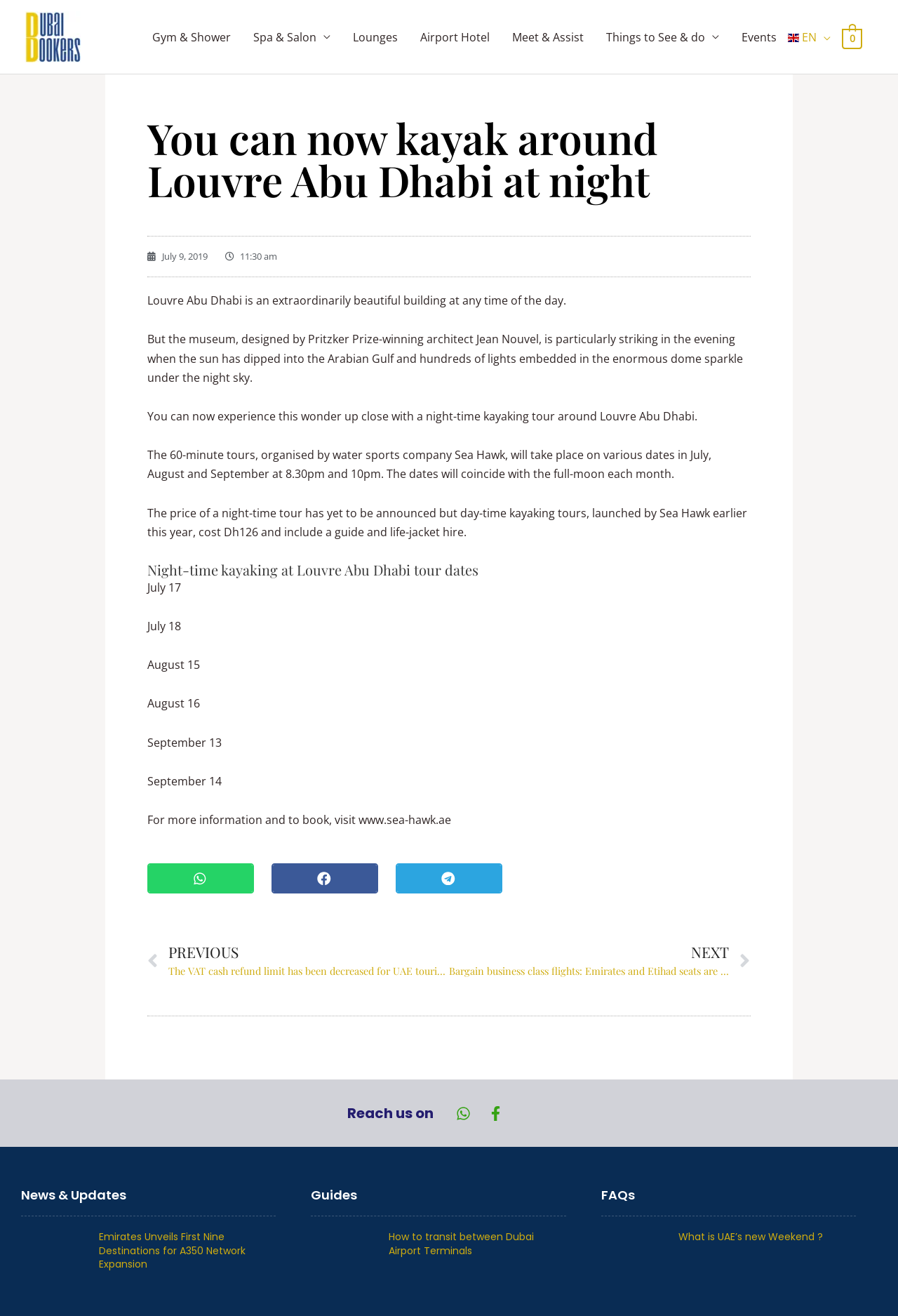Provide the bounding box coordinates, formatted as (top-left x, top-left y, bottom-right x, bottom-right y), with all values being floating point numbers between 0 and 1. Identify the bounding box of the UI element that matches the description: Things to See & do

[0.663, 0.01, 0.813, 0.046]